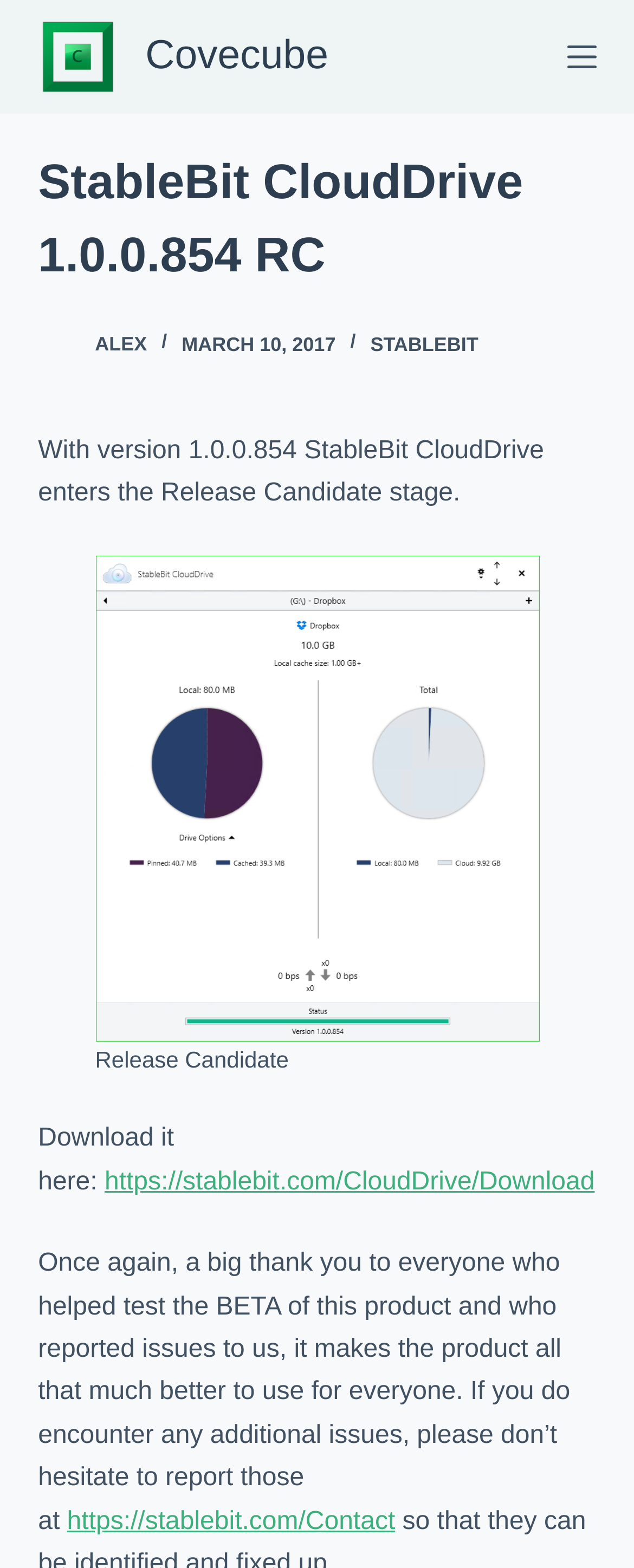Identify the primary heading of the webpage and provide its text.

StableBit CloudDrive 1.0.0.854 RC